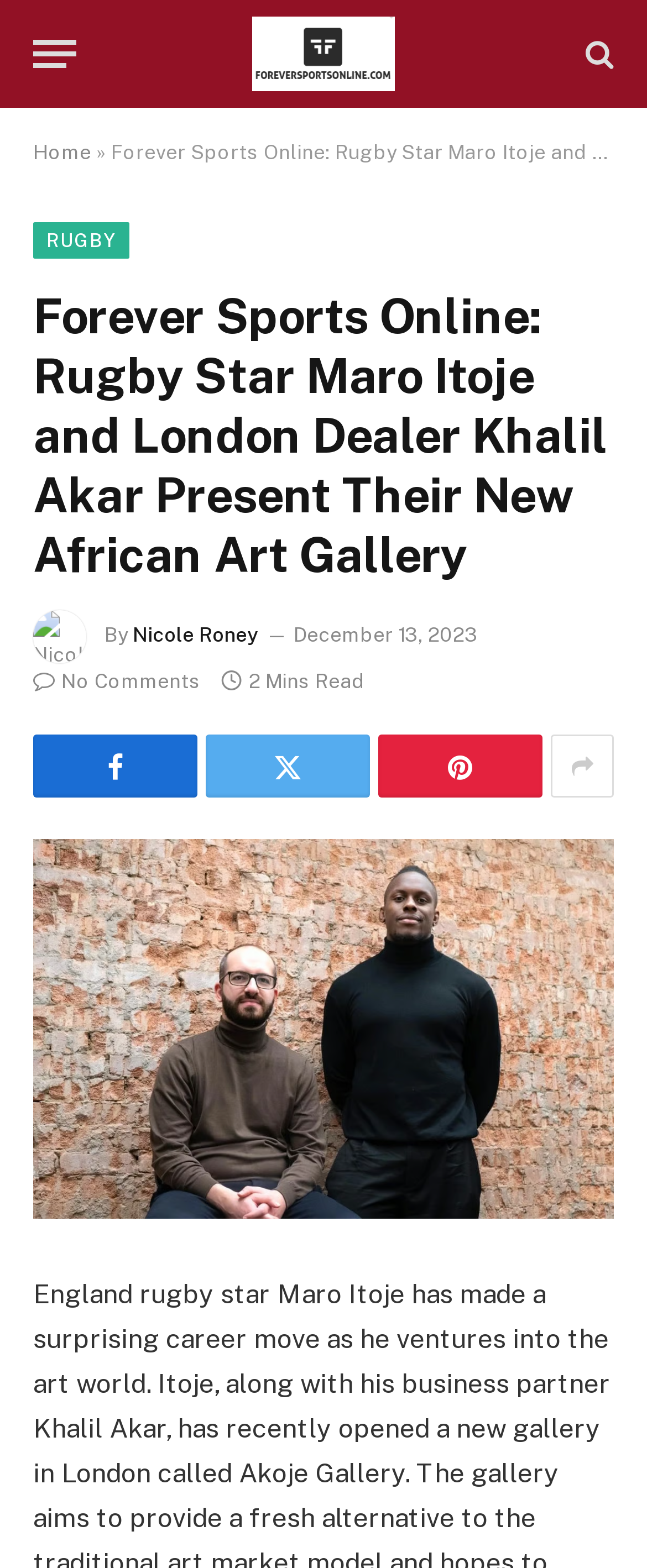Please give a succinct answer to the question in one word or phrase:
What is the name of the business partner?

Khalil Akar